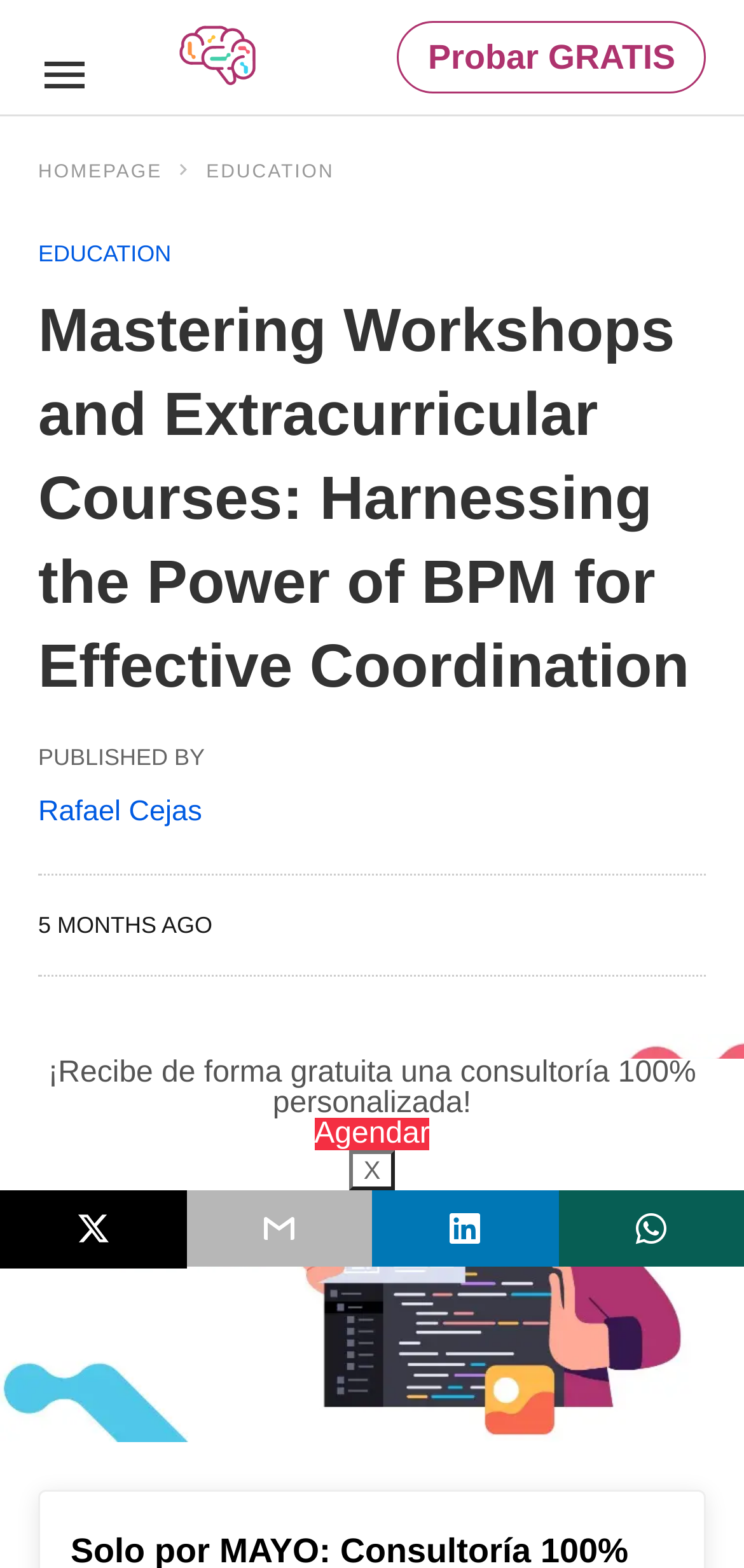What is the purpose of the 'Agendar' button?
Give a single word or phrase answer based on the content of the image.

To schedule a consultation